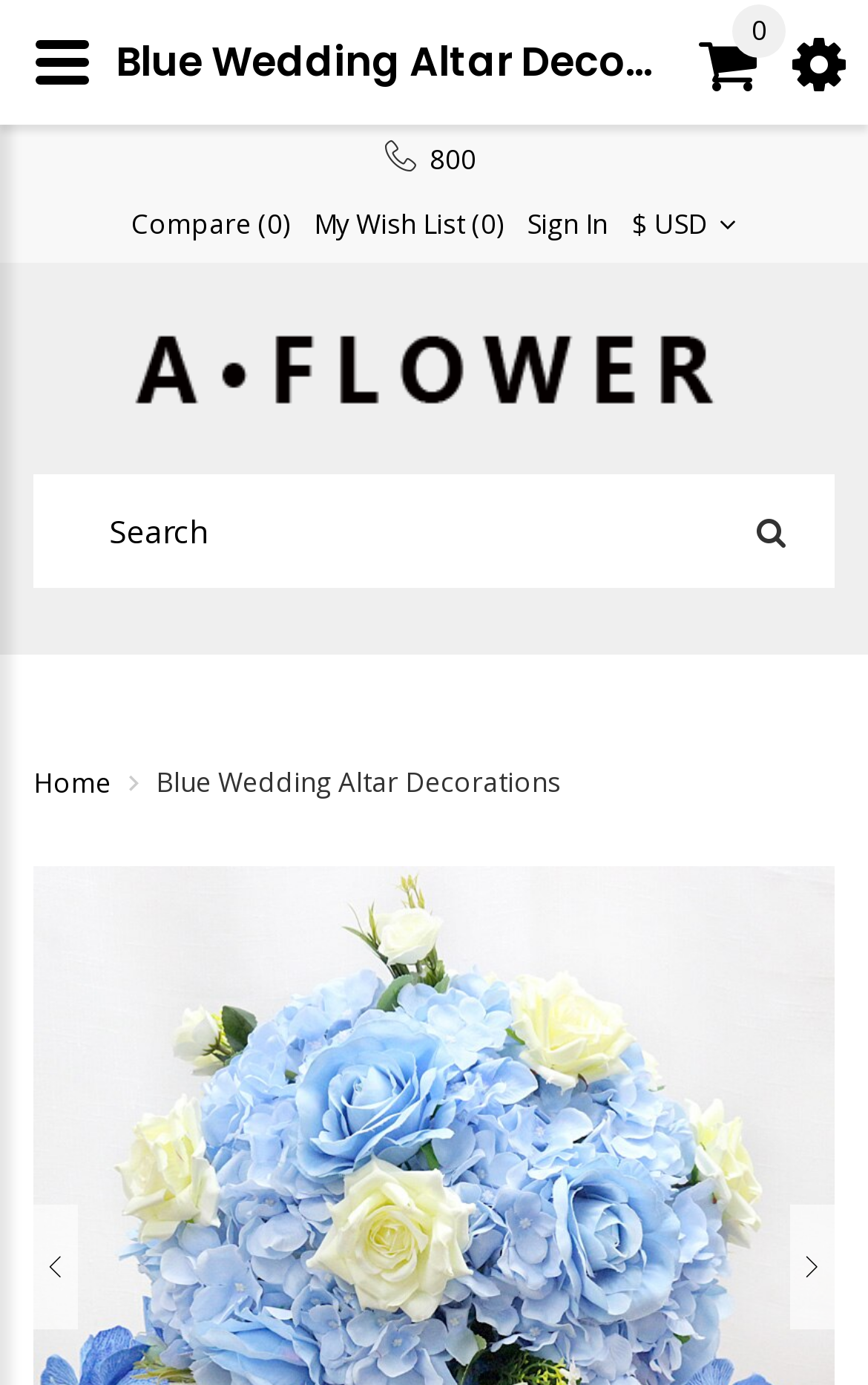Can you find the bounding box coordinates of the area I should click to execute the following instruction: "Compare products"?

[0.151, 0.151, 0.333, 0.174]